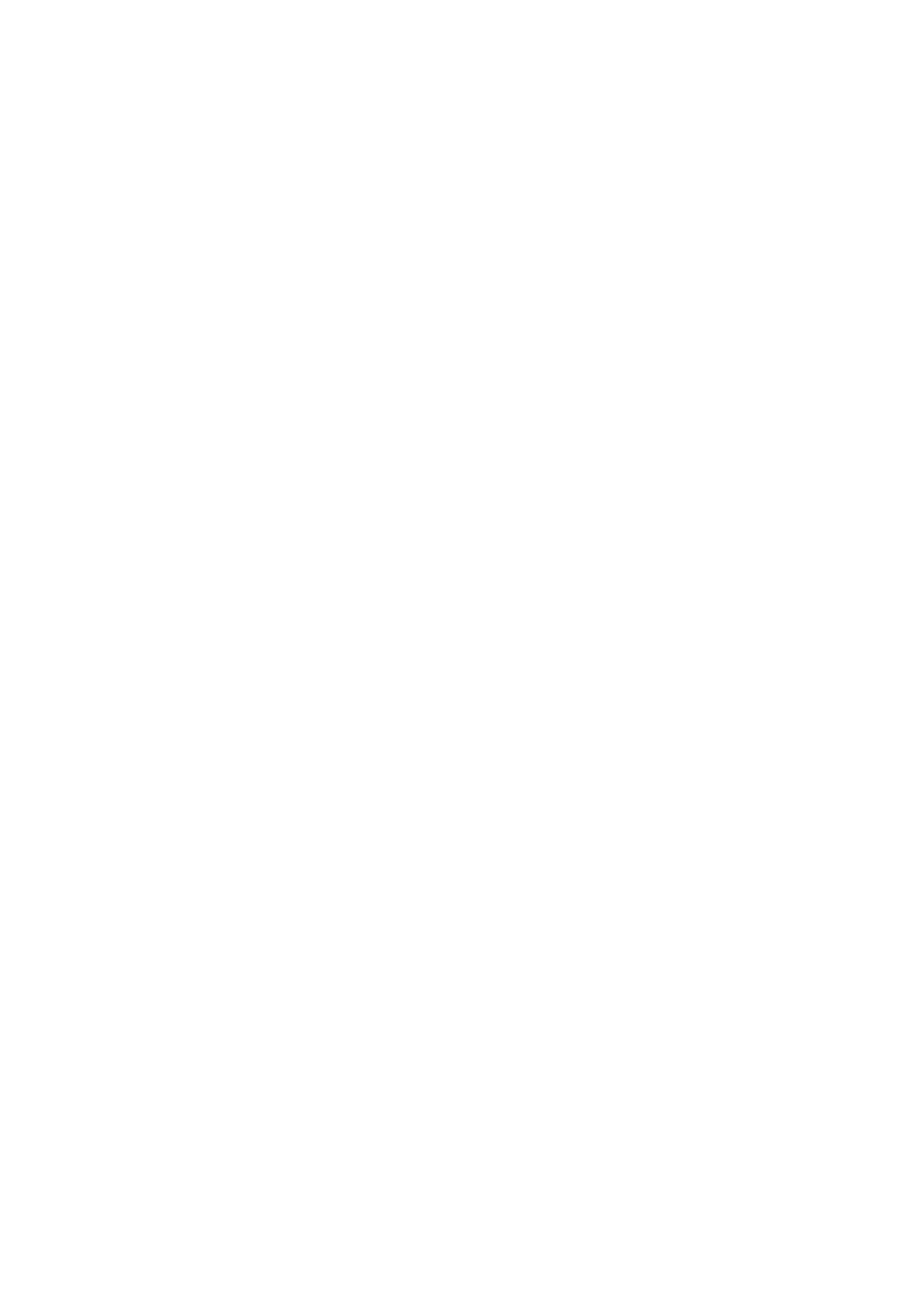Locate the bounding box coordinates of the element that should be clicked to execute the following instruction: "Visit Facebook page".

[0.064, 0.274, 0.162, 0.314]